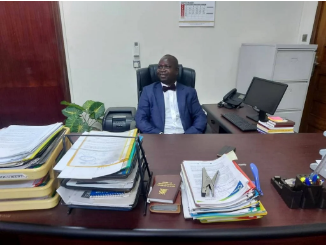What is on the desk besides paperwork?
By examining the image, provide a one-word or phrase answer.

Folders, personal items, and a plant